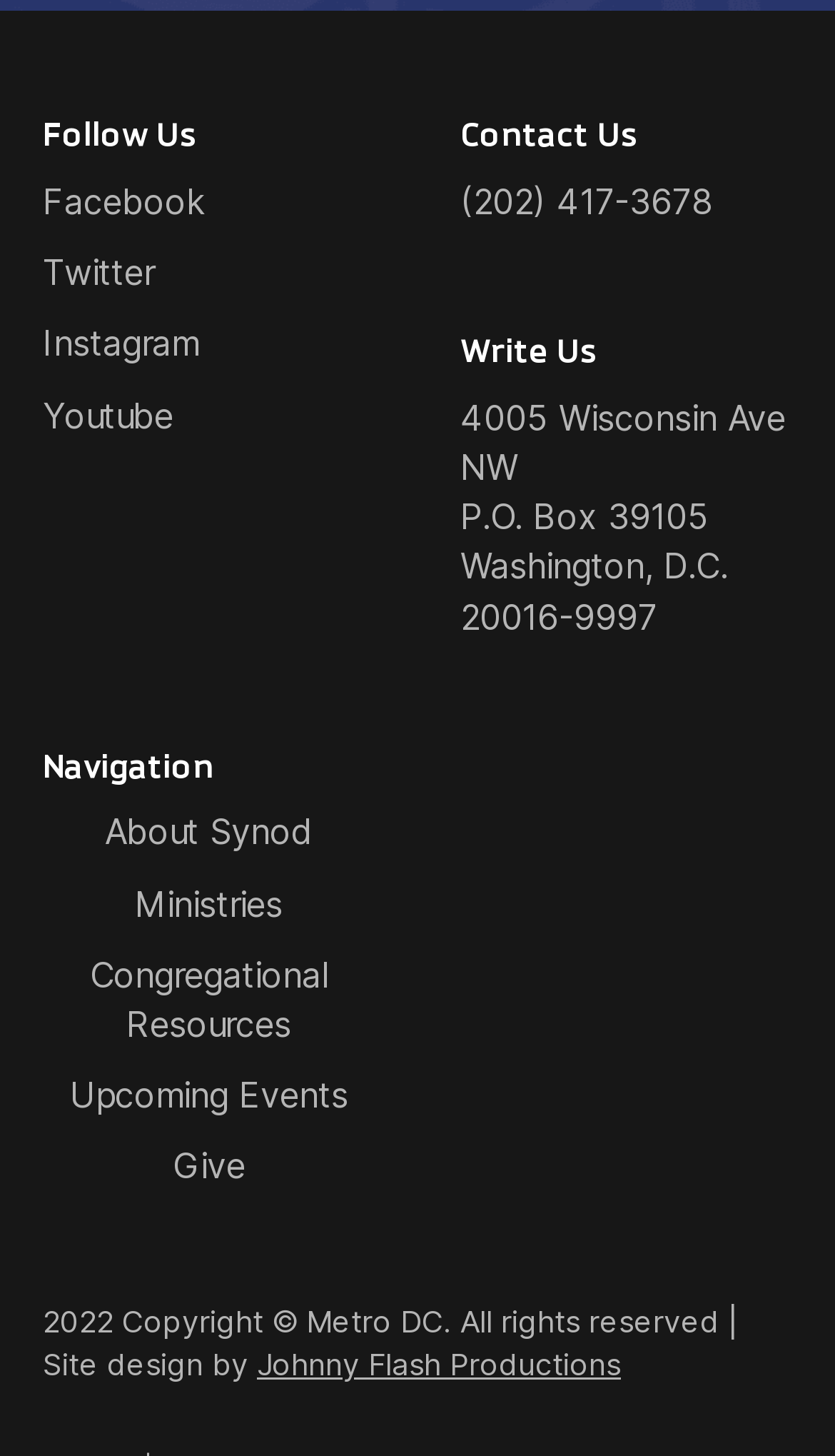Who designed the website?
Please provide a single word or phrase as your answer based on the screenshot.

Johnny Flash Productions